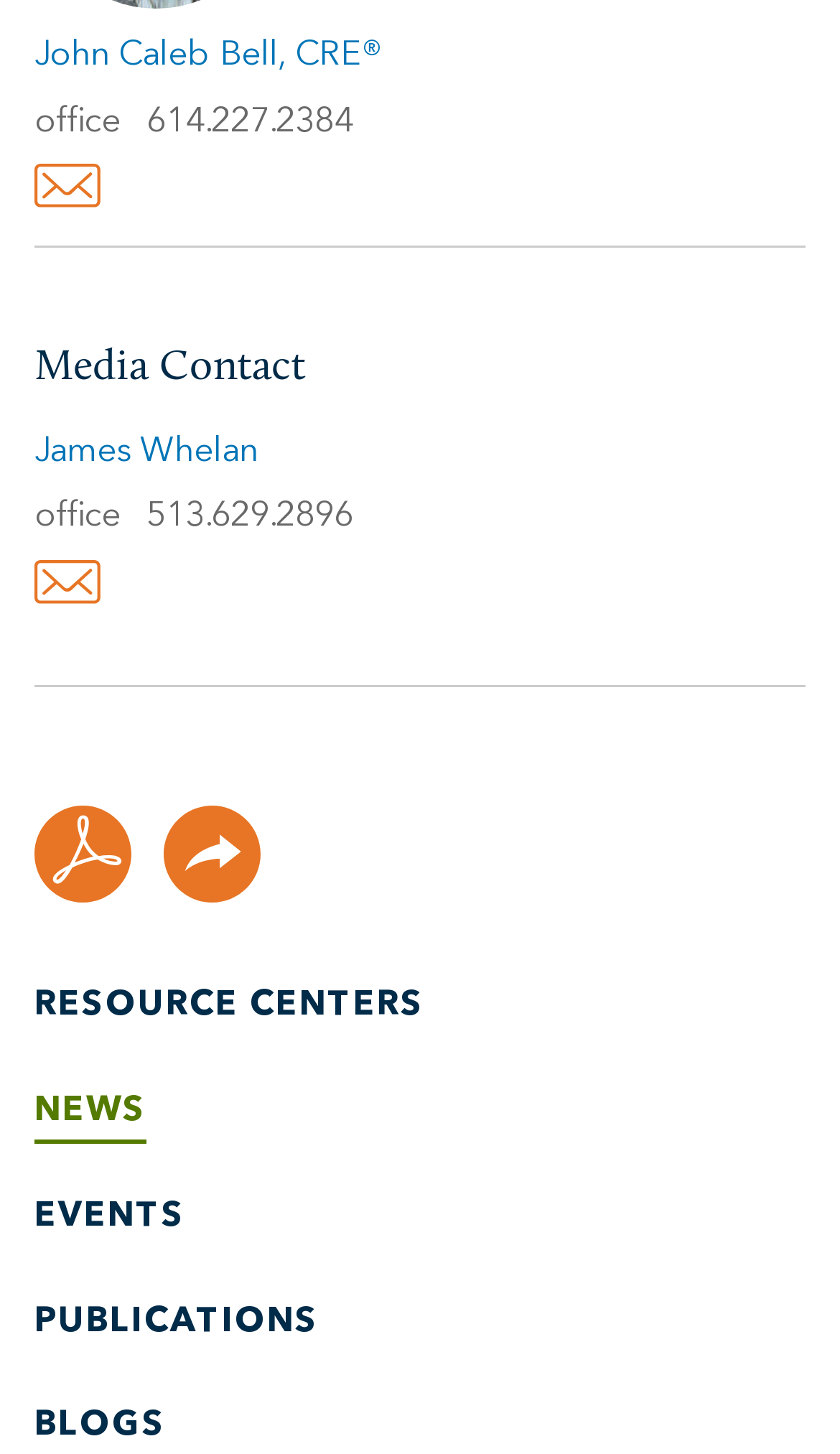What is the first link on the top left?
Please provide a single word or phrase answer based on the image.

PDF